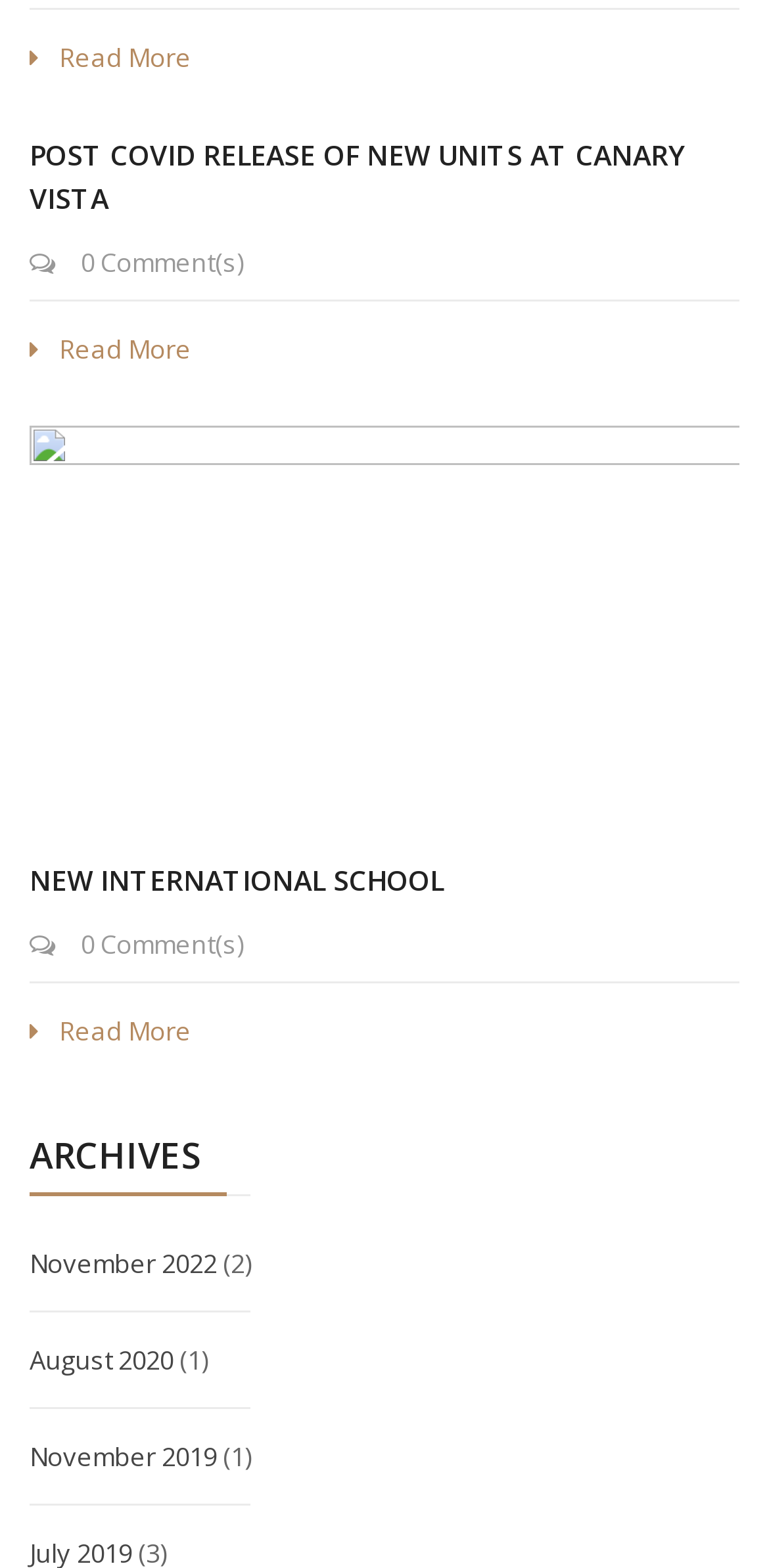What is the purpose of the ' Read More' links?
From the image, respond with a single word or phrase.

To read more about a post